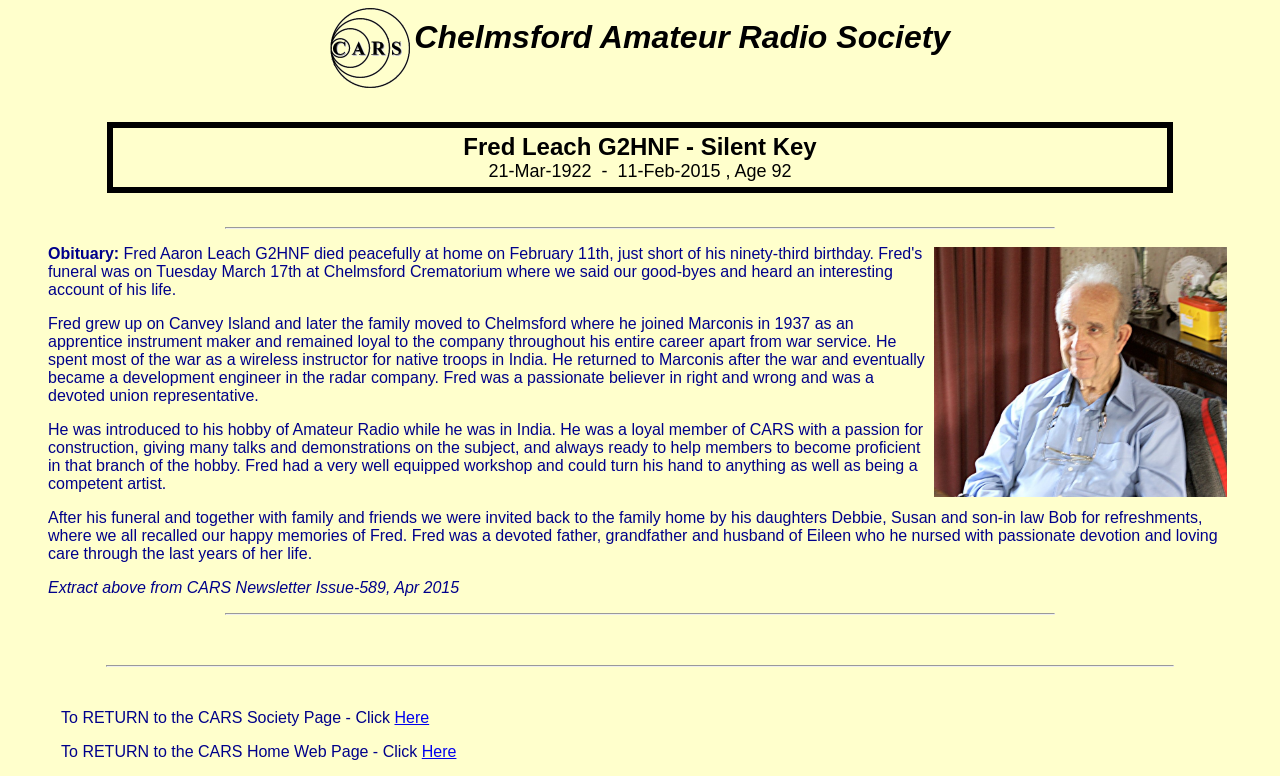Generate a thorough caption detailing the webpage content.

This webpage is a tribute to Fred Leach G2HNF, a silent key, and a member of the Chelmsford Amateur Radio Society (CARS). At the top, there is a link and an image, likely a logo or an icon, positioned side by side. Below them, the title "Chelmsford Amateur Radio Society" is prominently displayed.

The main content of the page is organized in a table layout, with a single row containing a cell that spans the entire width. This cell contains a brief biography of Fred Leach, including his birth and death dates, and a description of his life, including his career and his passion for amateur radio.

To the right of the biography, there is a photo of Fred Leach, taken in January 2006 by John Bowen G8DET. Below the photo, there are three paragraphs of text, each describing a different aspect of Fred's life, including his introduction to amateur radio, his passion for construction, and his devotion to his family.

Following the paragraphs, there are three horizontal separators, dividing the content into sections. The first separator is followed by a text "Extract above from CARS Newsletter Issue-589, Apr 2015", indicating the source of the biography.

The final section of the page contains two links, "To RETURN to the CARS Society Page - Click Here" and "To RETURN to the CARS Home Web Page - Click Here", allowing visitors to navigate back to other parts of the CARS website.